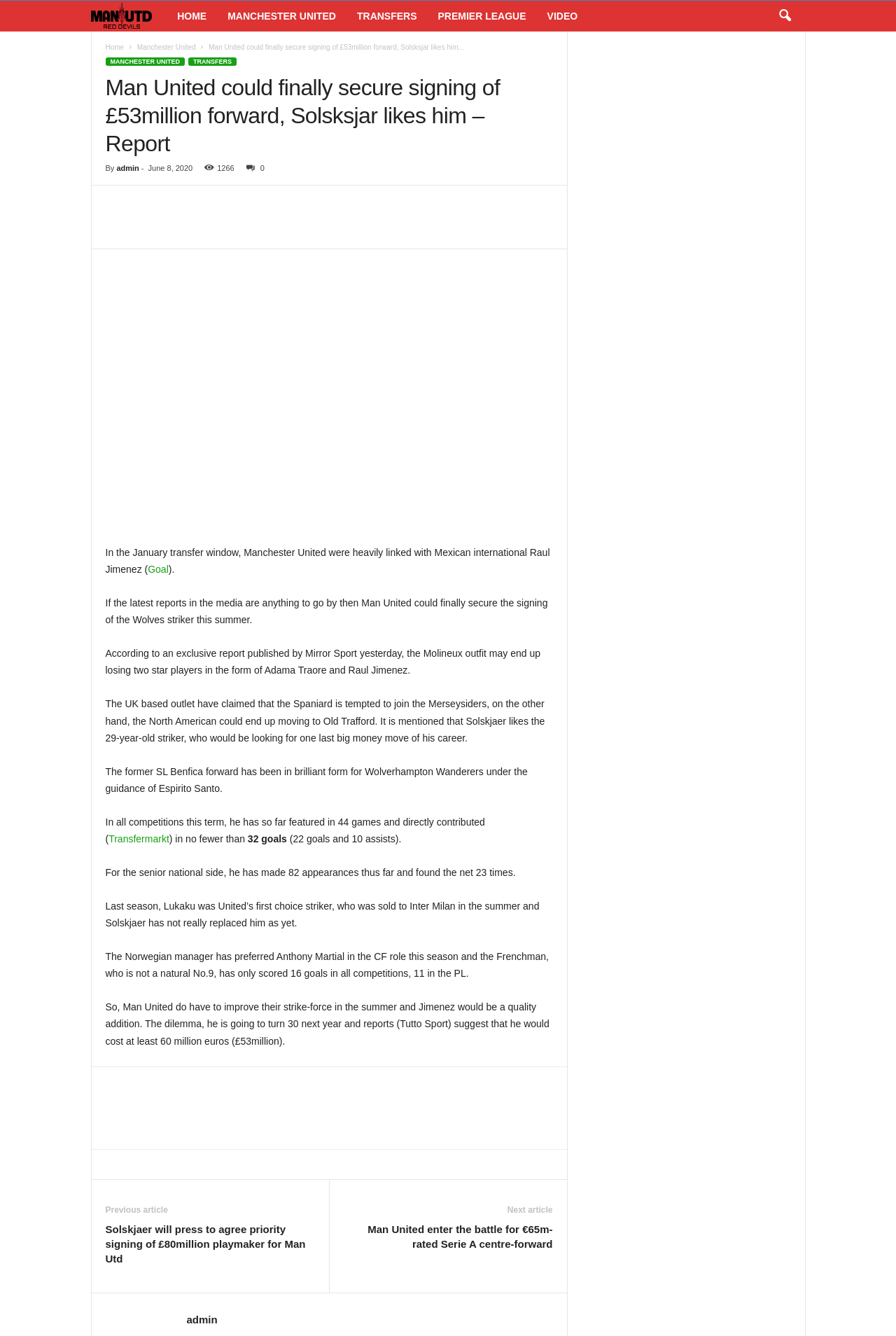How many goals has Raul Jimenez scored this term?
Please provide a single word or phrase as your answer based on the screenshot.

32